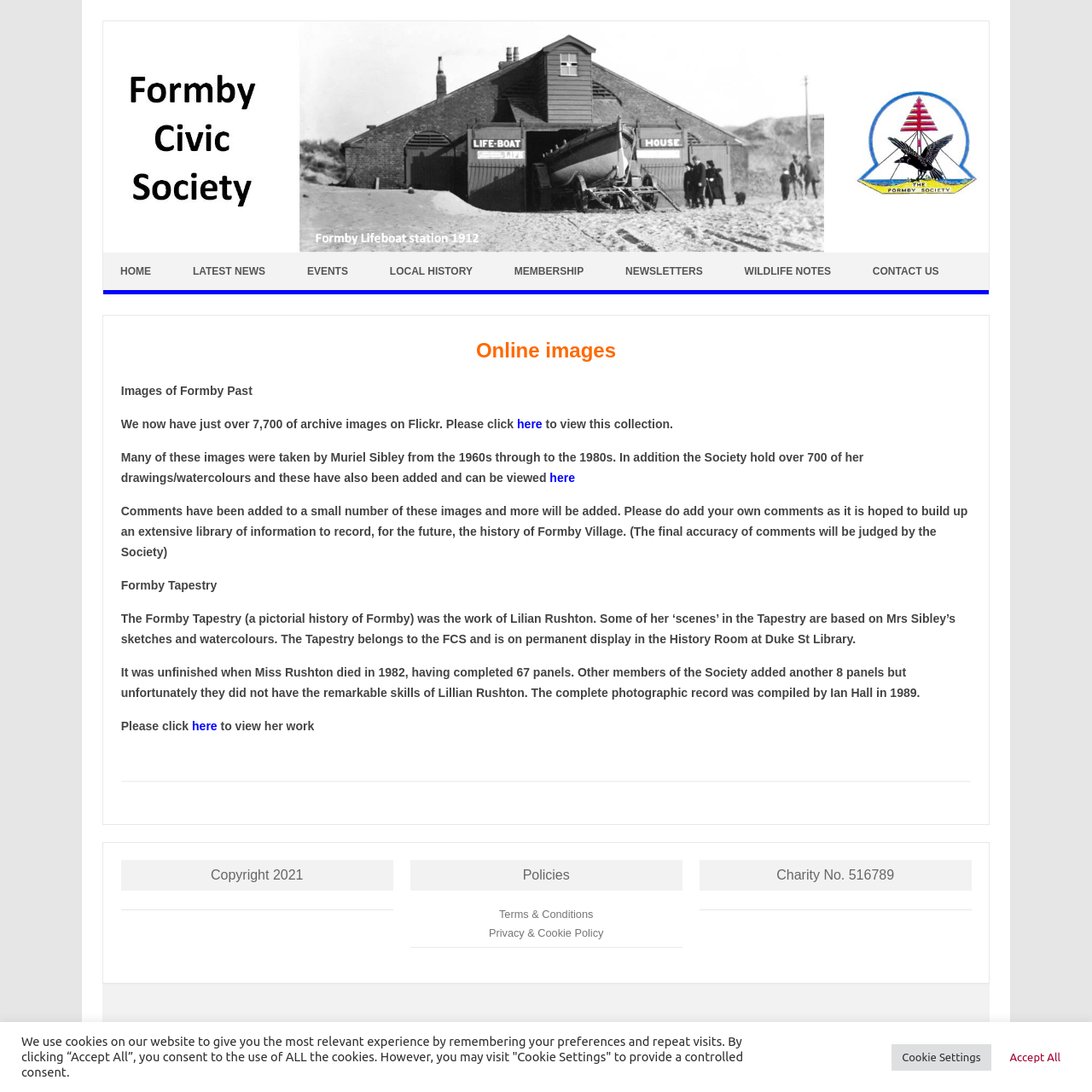Can you show the bounding box coordinates of the region to click on to complete the task described in the instruction: "View Terms & Conditions"?

[0.457, 0.831, 0.543, 0.843]